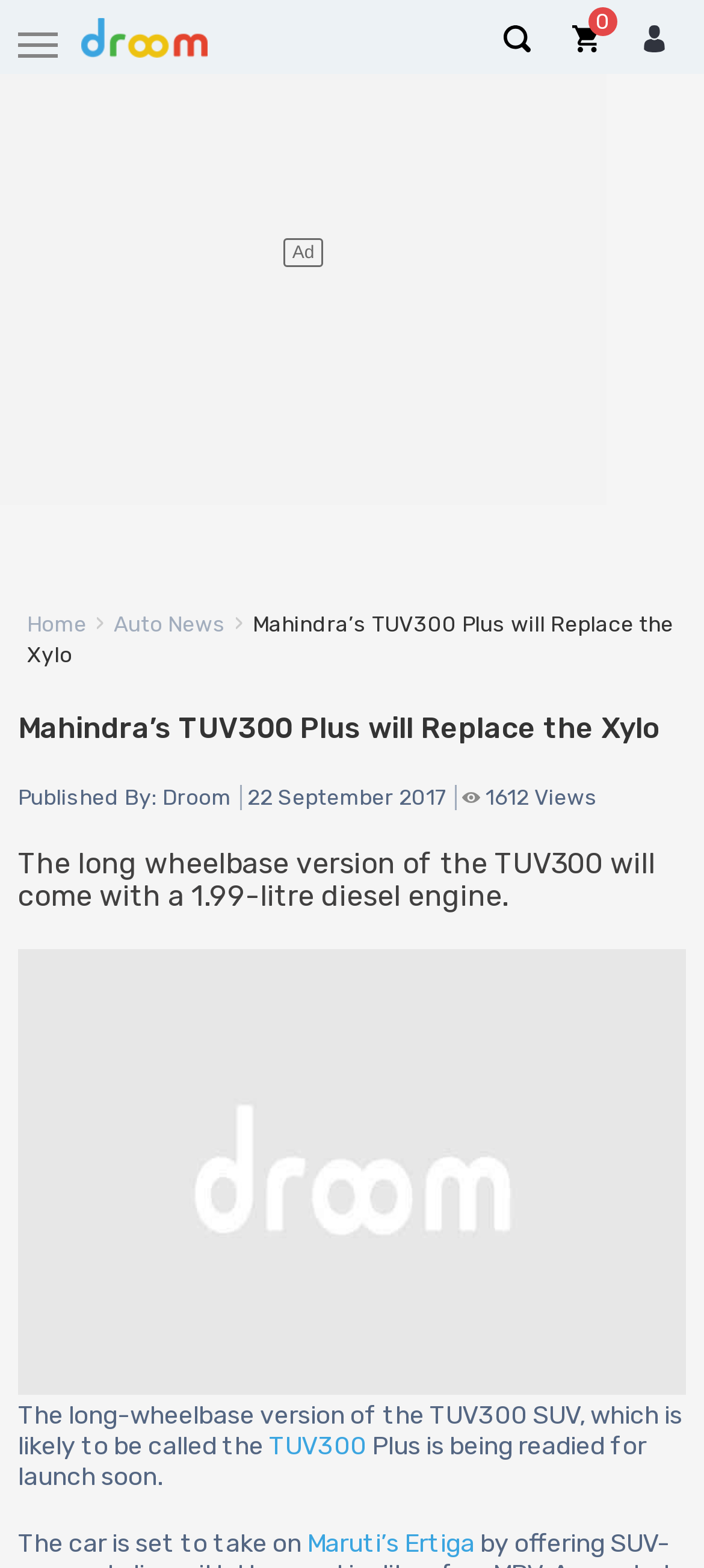Identify the bounding box coordinates of the region that should be clicked to execute the following instruction: "Click the 'Maruti’s Ertiga' link".

[0.436, 0.975, 0.674, 0.994]